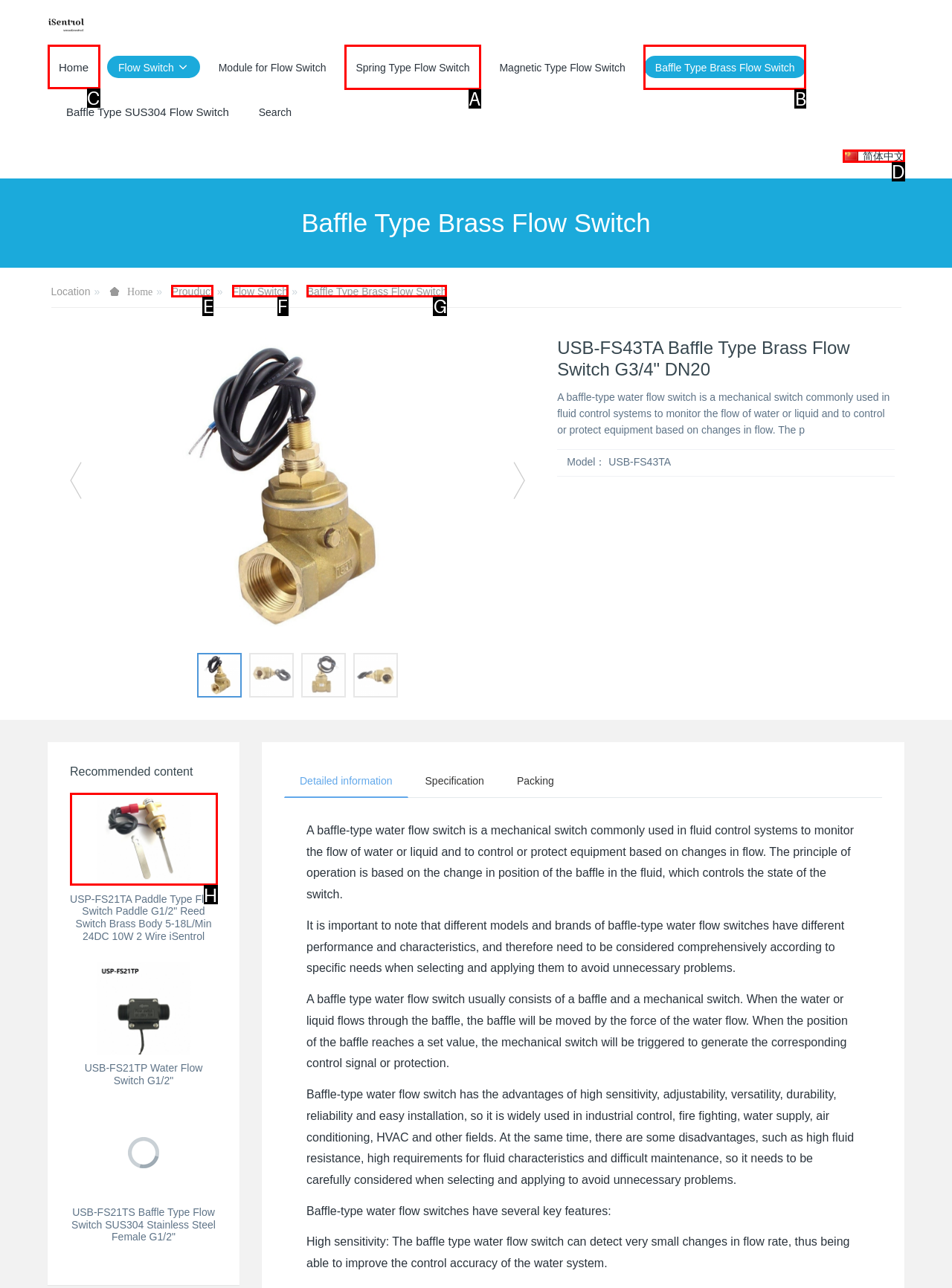Identify the HTML element to select in order to accomplish the following task: Click the 'Home' link
Reply with the letter of the chosen option from the given choices directly.

C